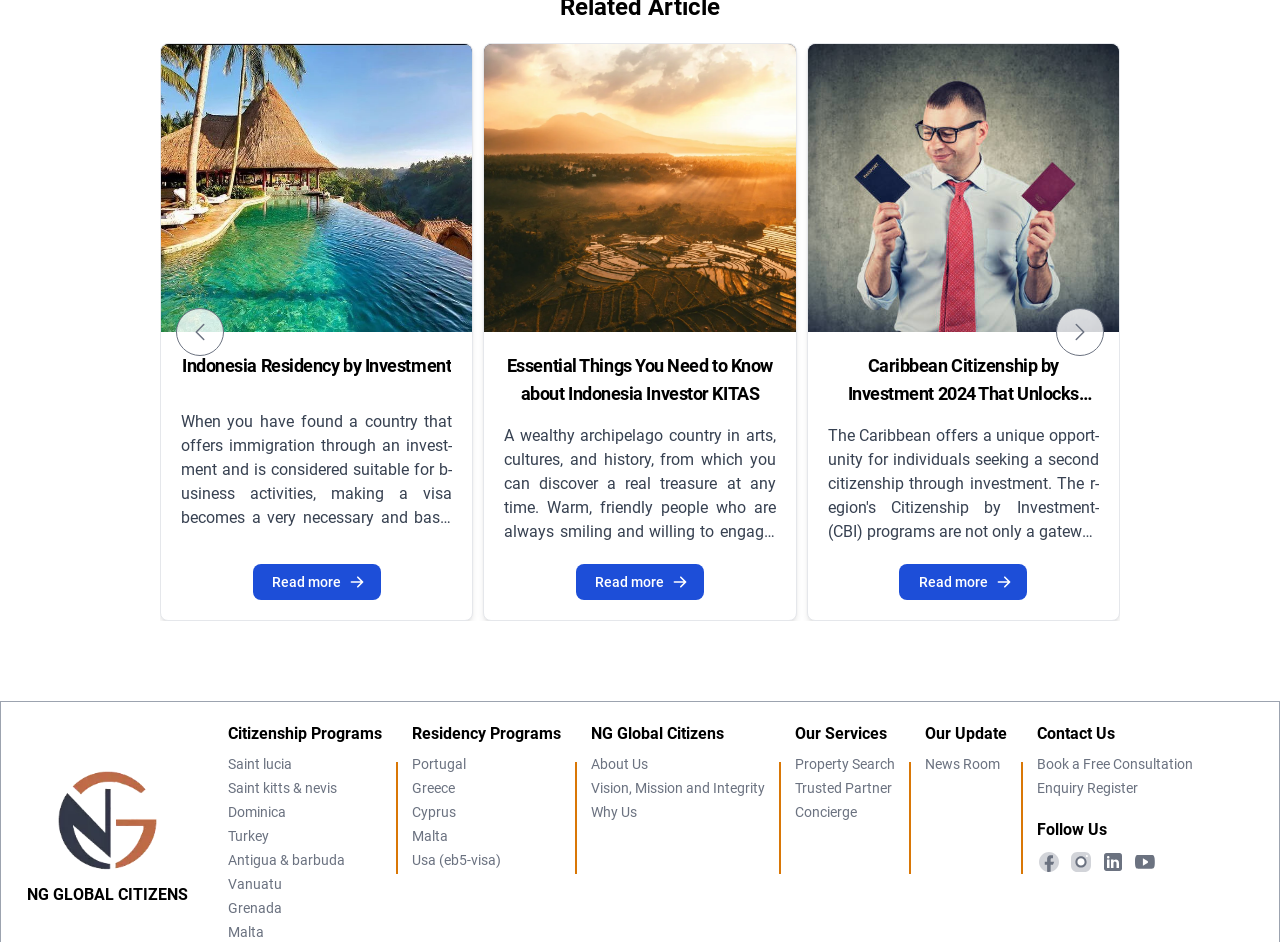Determine the bounding box coordinates of the clickable element to achieve the following action: 'Click on Indonesia, G20 Presidency of 2022'. Provide the coordinates as four float values between 0 and 1, formatted as [left, top, right, bottom].

[0.126, 0.046, 0.369, 0.352]